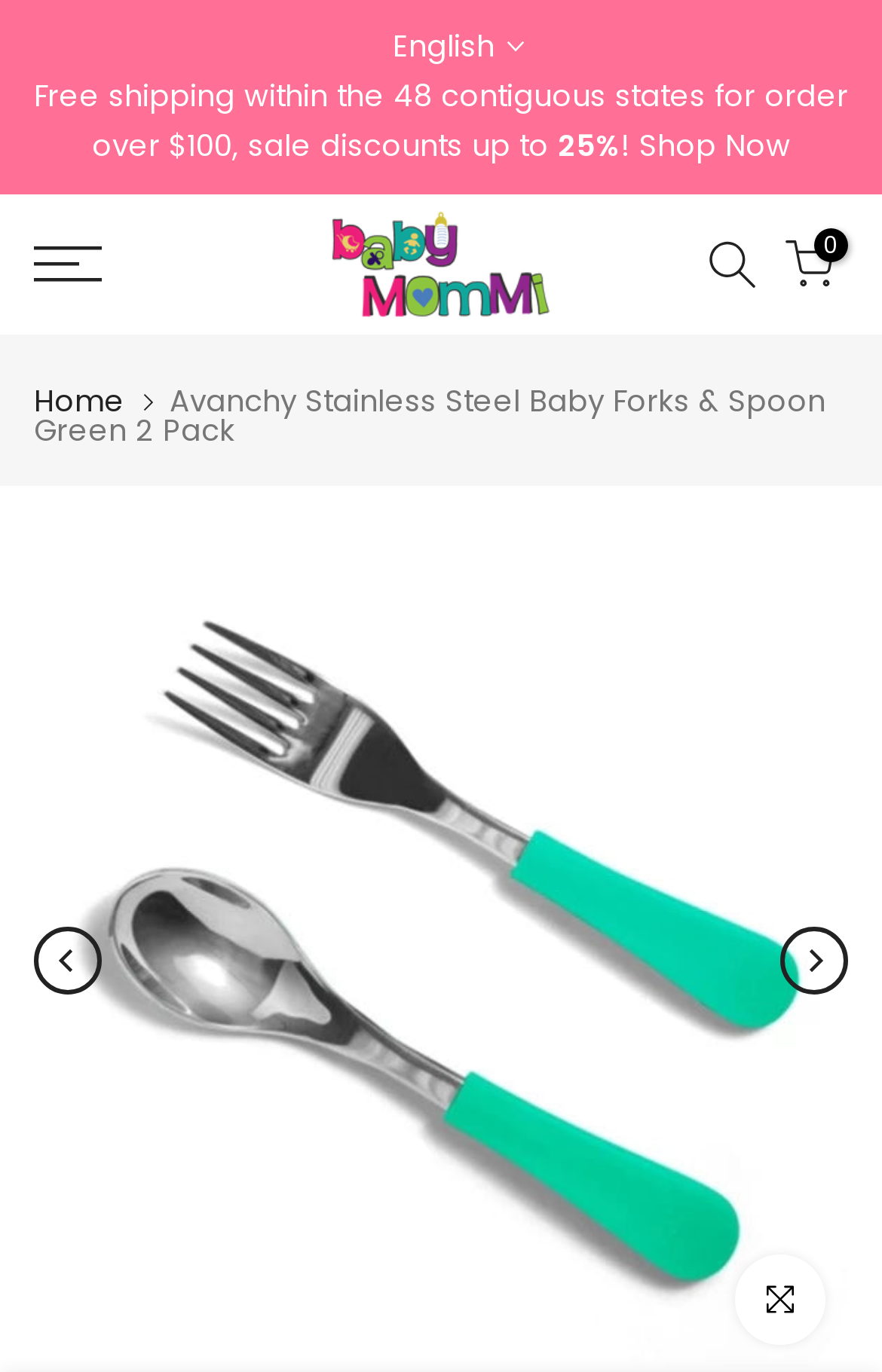Locate the bounding box coordinates of the clickable region to complete the following instruction: "Switch to English."

[0.445, 0.018, 0.594, 0.051]